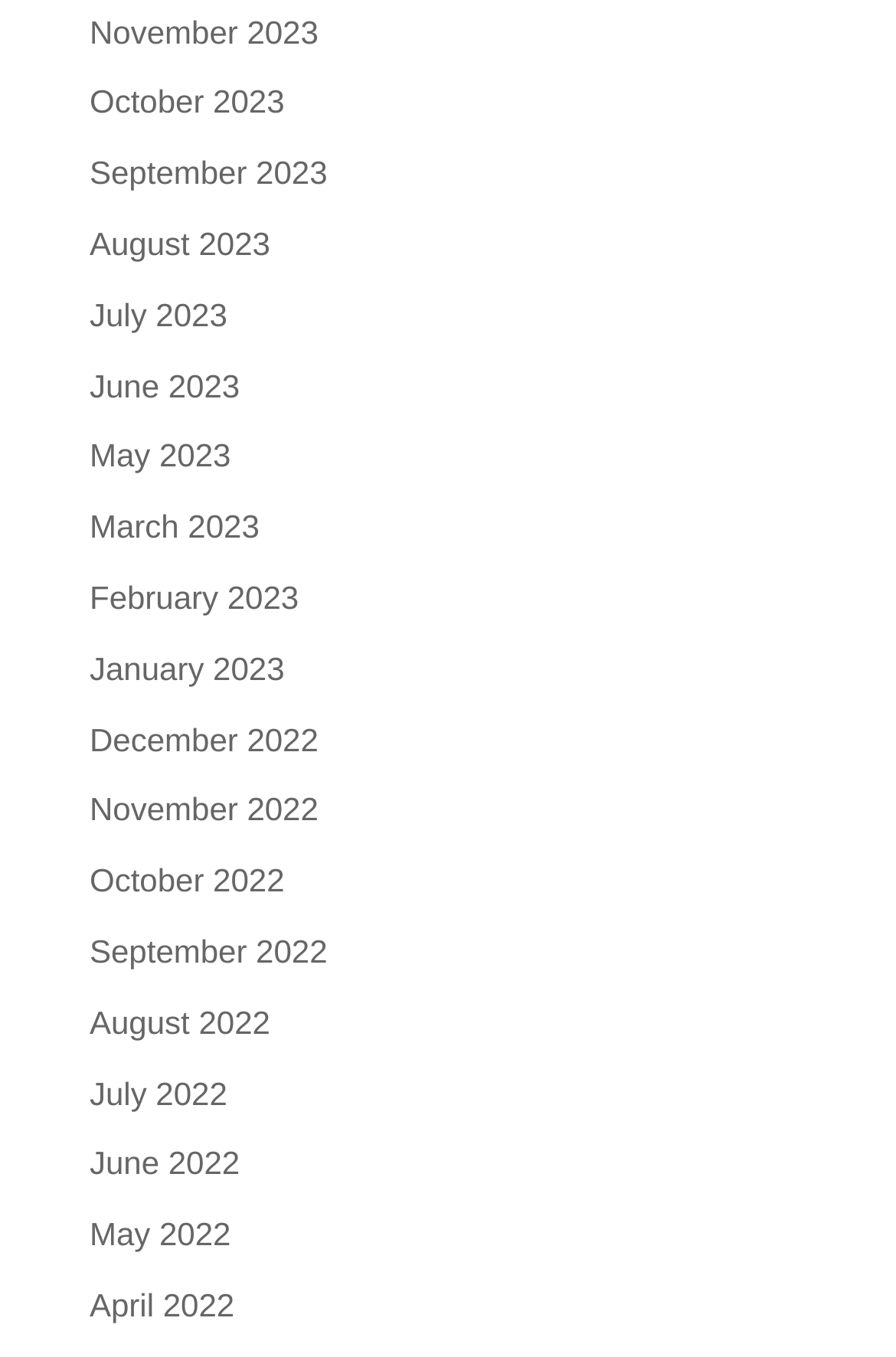How many links are there on the webpage?
Refer to the image and answer the question using a single word or phrase.

17